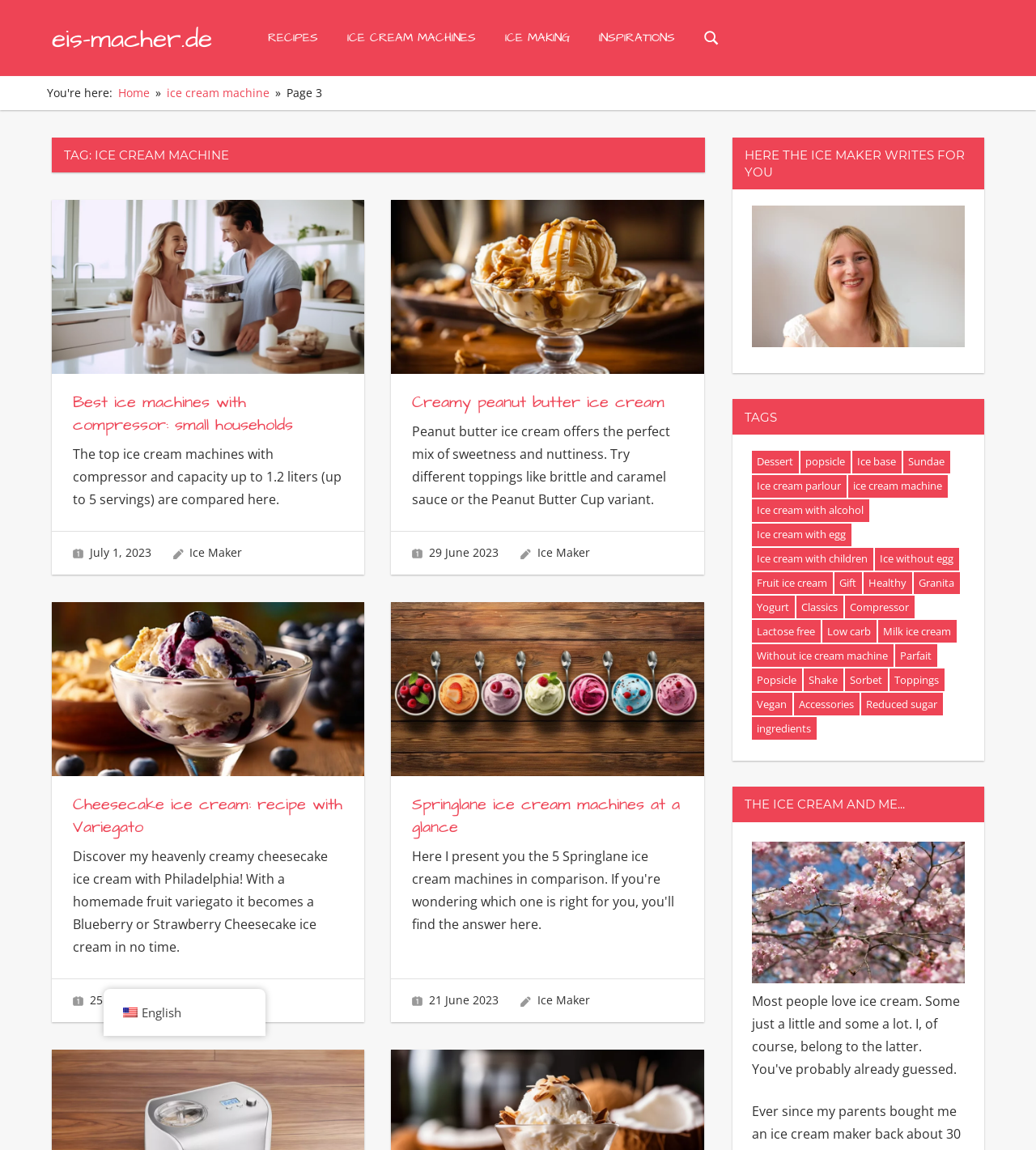What is the purpose of the 'Open search form' button?
Utilize the information in the image to give a detailed answer to the question.

The 'Open search form' button is likely intended to allow users to search for specific content on the website, such as recipes or machine reviews, by opening a search form where they can input their search queries.